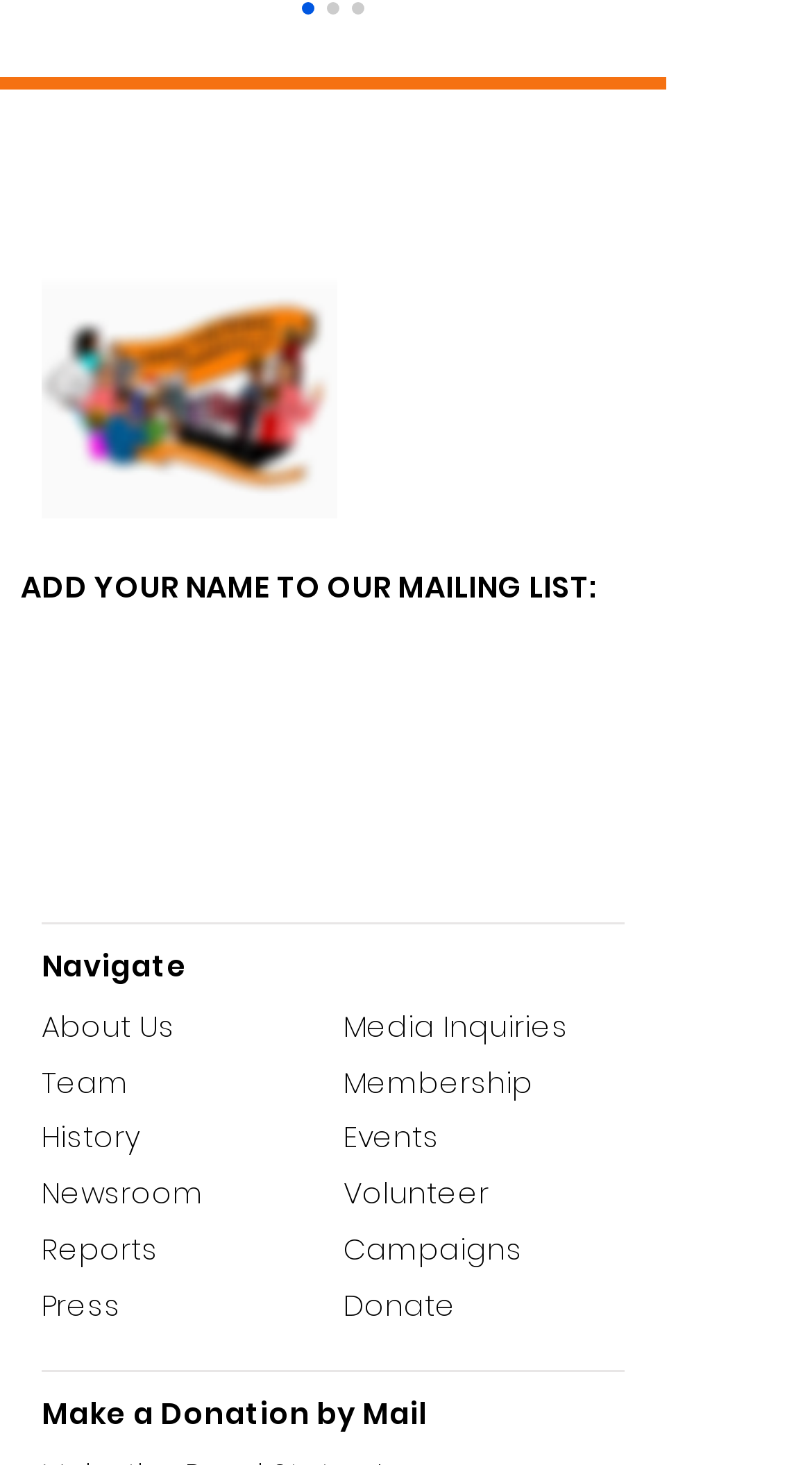Kindly determine the bounding box coordinates for the area that needs to be clicked to execute this instruction: "Subscribe to the mailing list".

[0.026, 0.444, 0.795, 0.615]